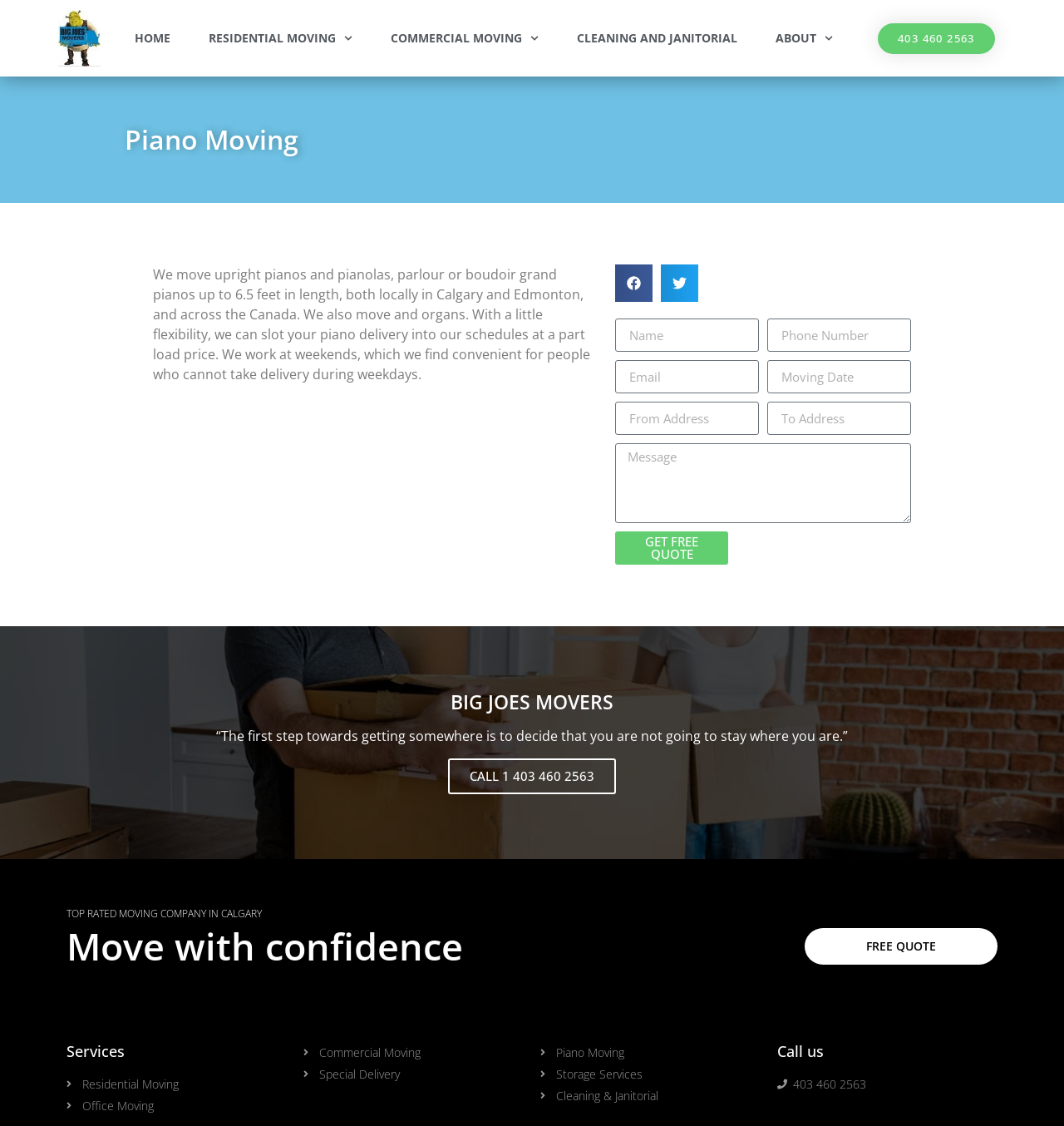Carefully examine the image and provide an in-depth answer to the question: How many types of moving services are listed?

The webpage lists seven types of moving services, including Residential Moving, Office Moving, Commercial Moving, Special Delivery, Piano Moving, Storage Services, and Cleaning & Janitorial, which are mentioned in the links under the 'Services' heading.